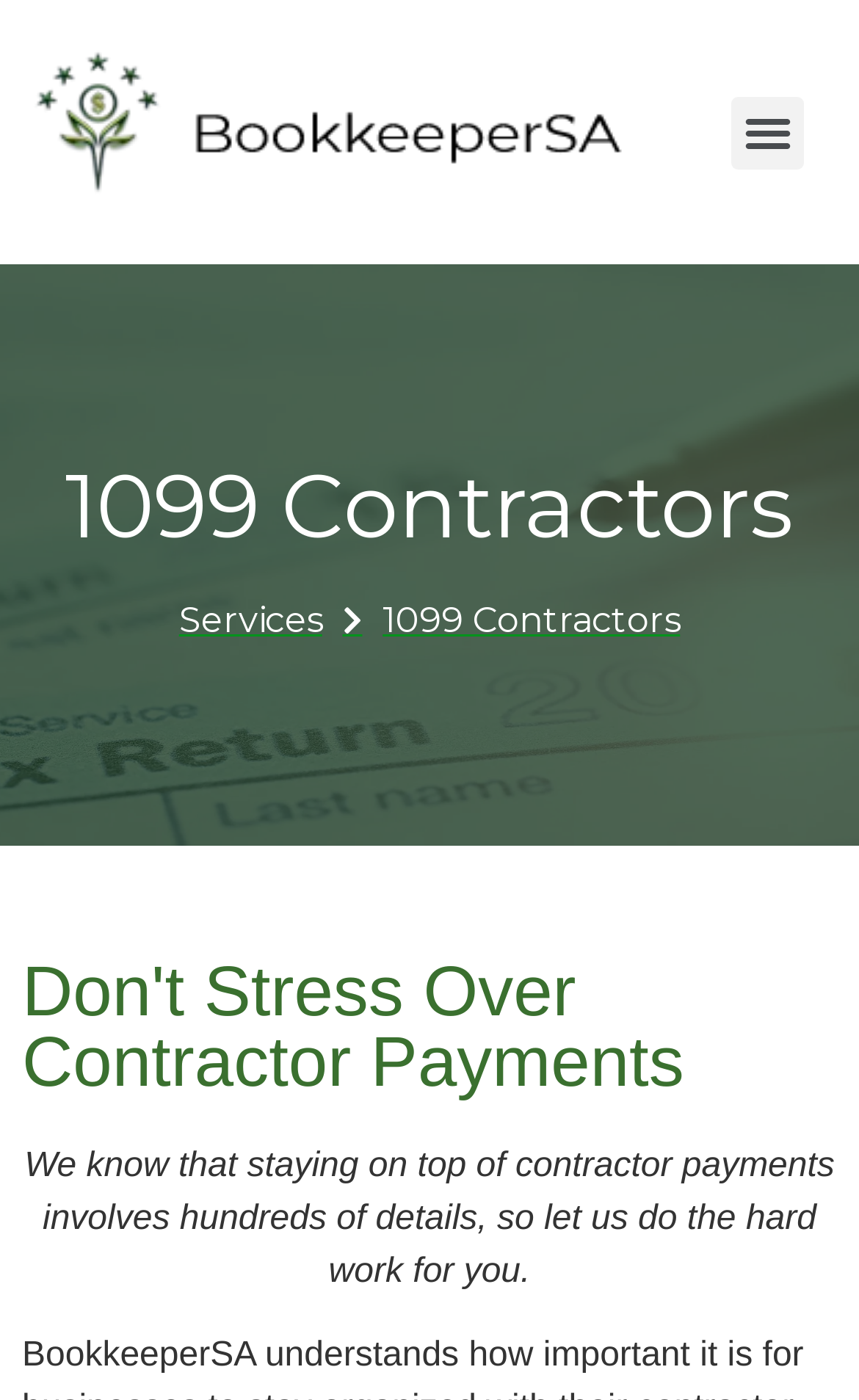What is the main concern of the webpage?
Examine the screenshot and reply with a single word or phrase.

Contractor payments